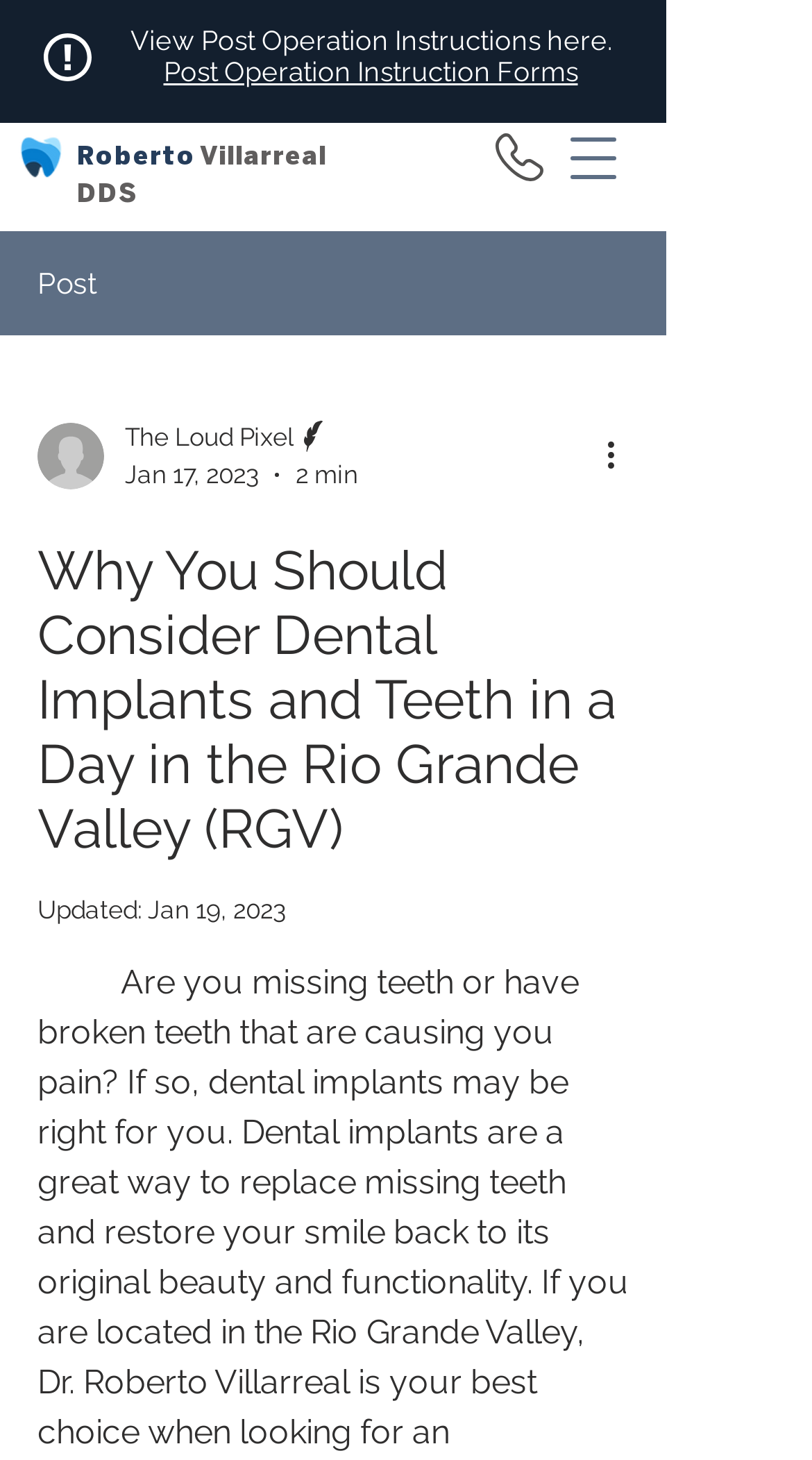Extract the primary headline from the webpage and present its text.

Why You Should Consider Dental Implants and Teeth in a Day in the Rio Grande Valley (RGV)